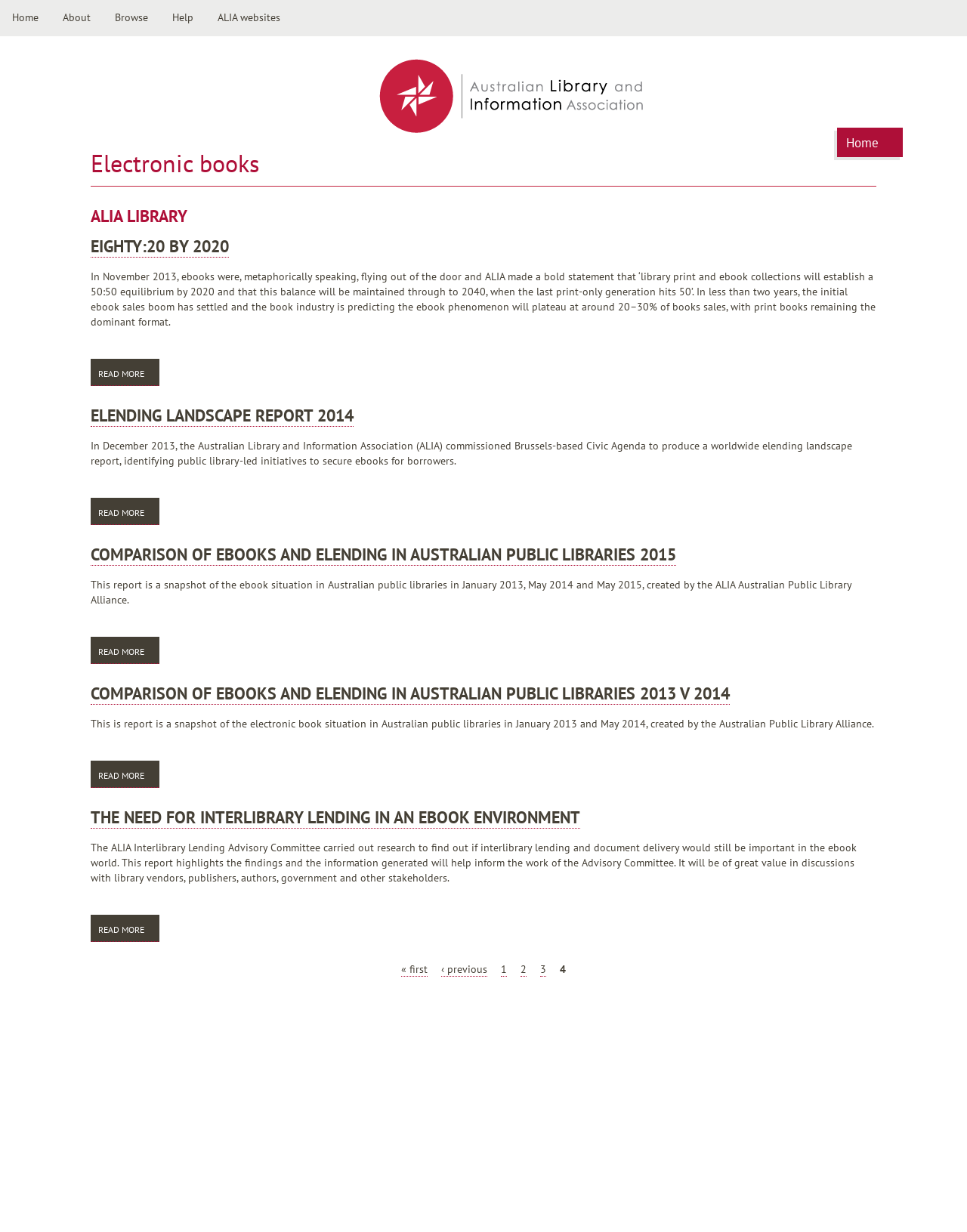Provide a brief response in the form of a single word or phrase:
What is the purpose of the 'READ MORE' links?

To provide more information